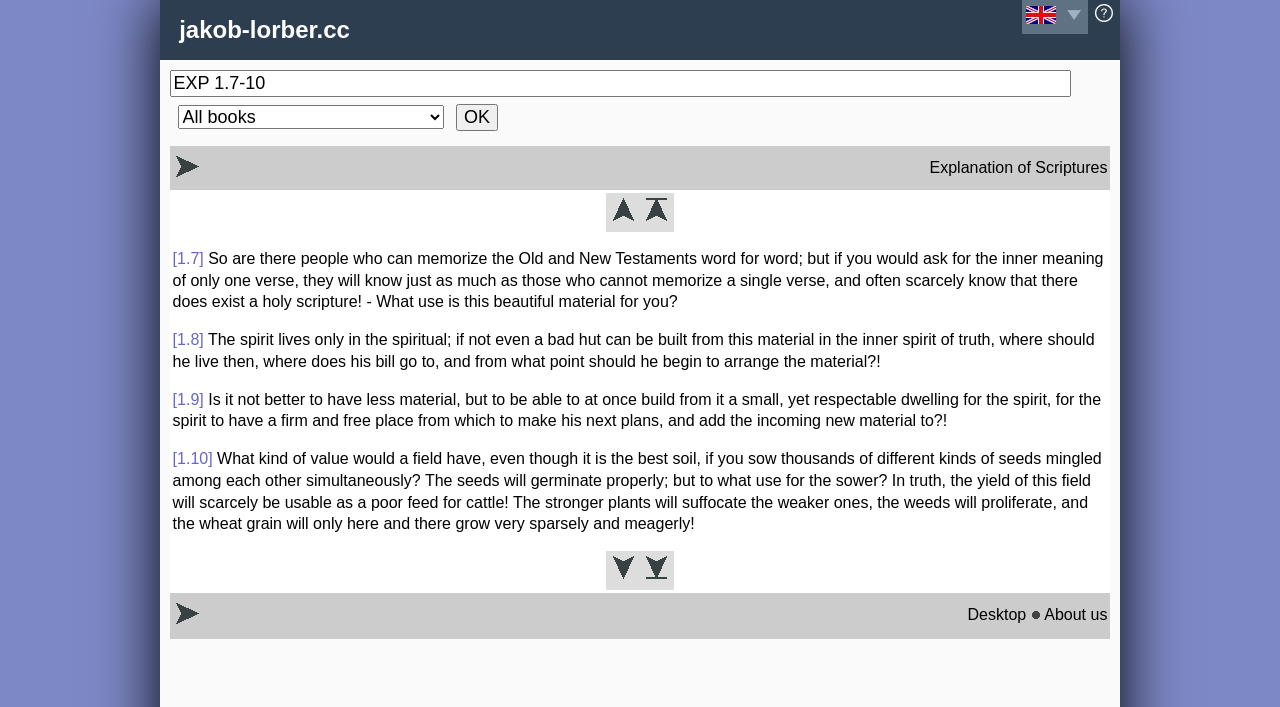Please identify the bounding box coordinates of the element's region that I should click in order to complete the following instruction: "go to explanation of scriptures". The bounding box coordinates consist of four float numbers between 0 and 1, i.e., [left, top, right, bottom].

[0.726, 0.225, 0.865, 0.249]